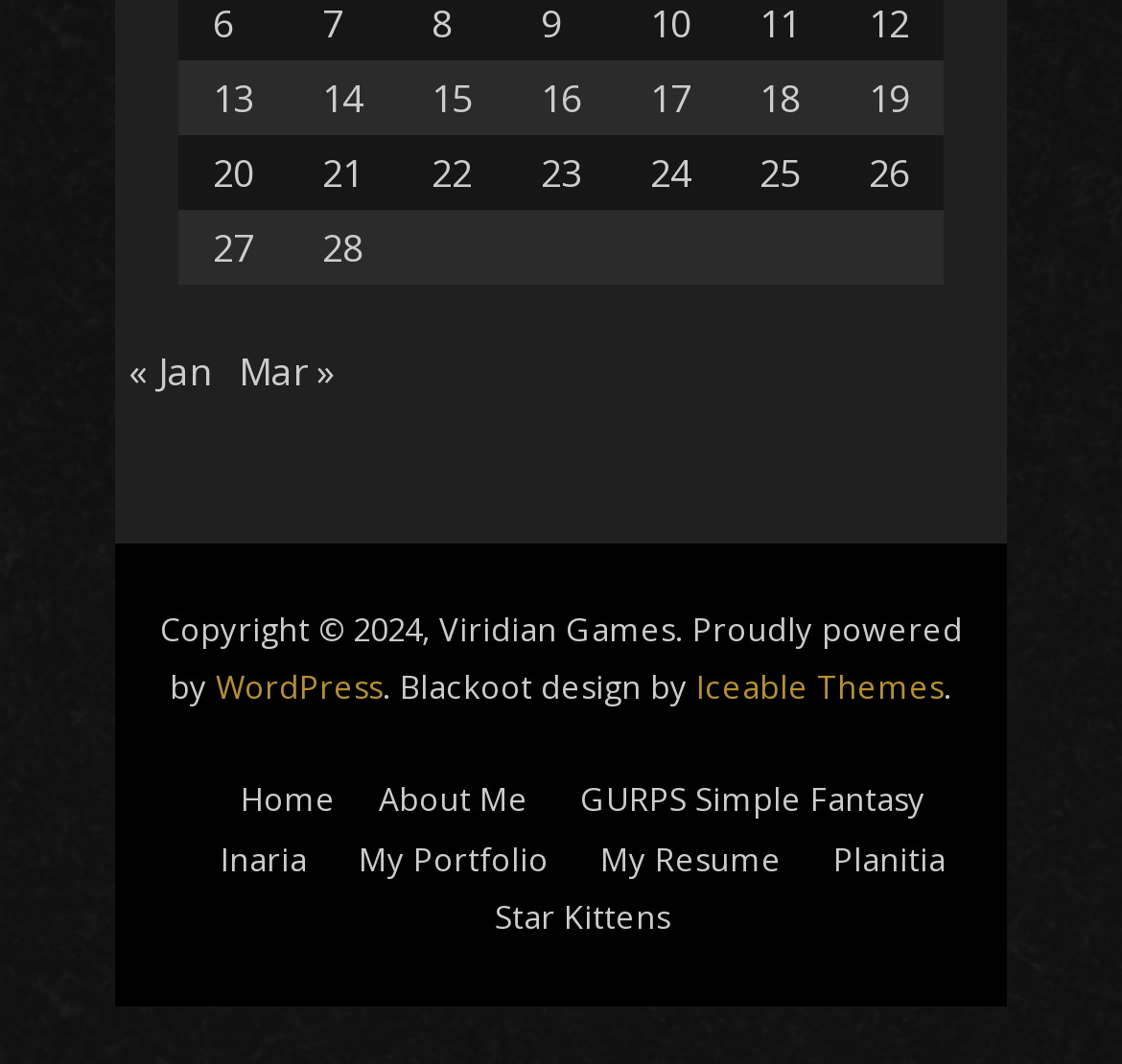Find the bounding box coordinates for the HTML element described in this sentence: "GURPS Simple Fantasy". Provide the coordinates as four float numbers between 0 and 1, in the format [left, top, right, bottom].

[0.517, 0.73, 0.824, 0.771]